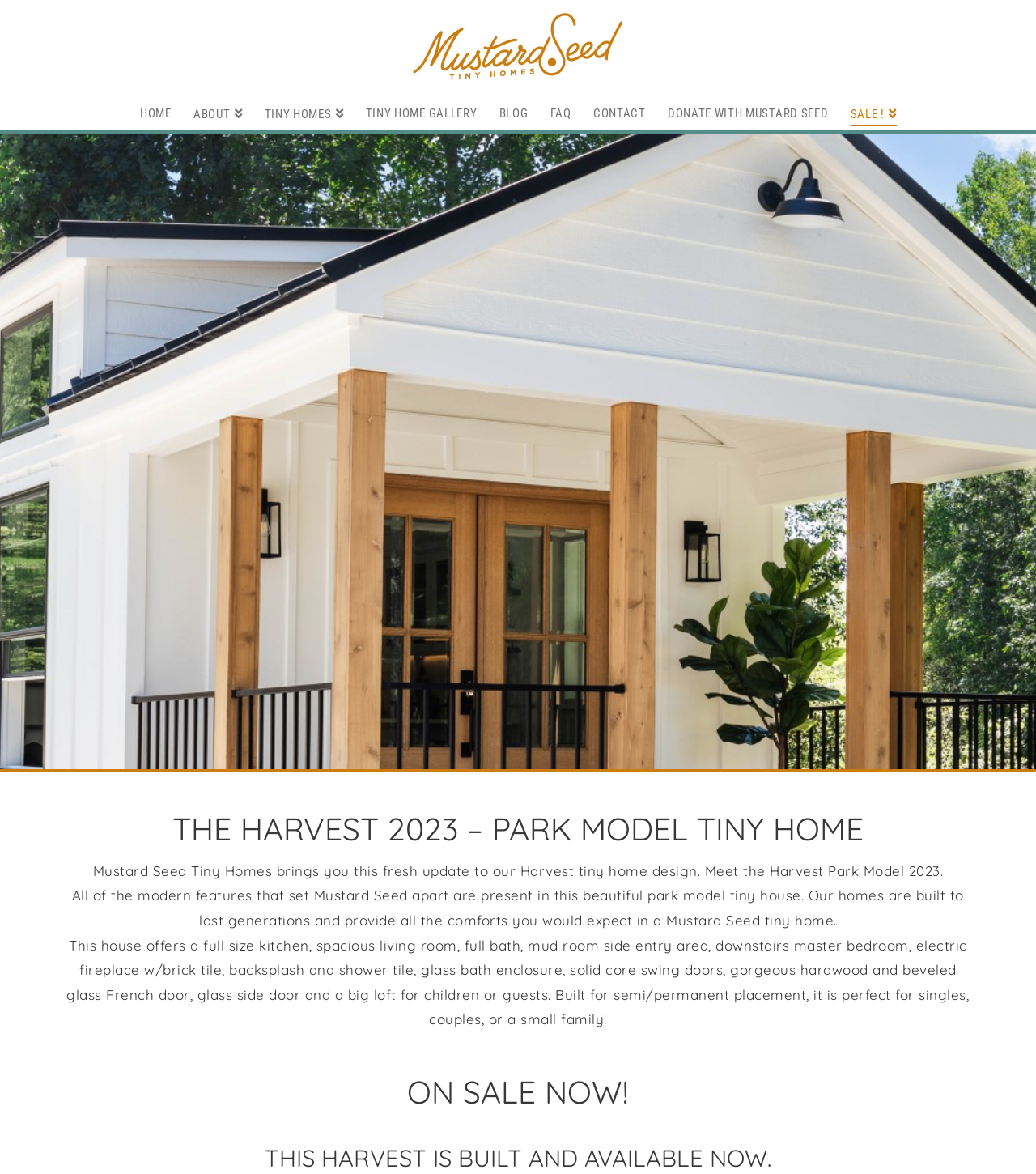What is the name of the tiny home design?
Answer the question with a thorough and detailed explanation.

The name of the tiny home design is mentioned in the heading 'THE HARVEST 2023 – PARK MODEL TINY HOME' and also in the static text 'Mustard Seed Tiny Homes brings you this fresh update to our Harvest tiny home design.'